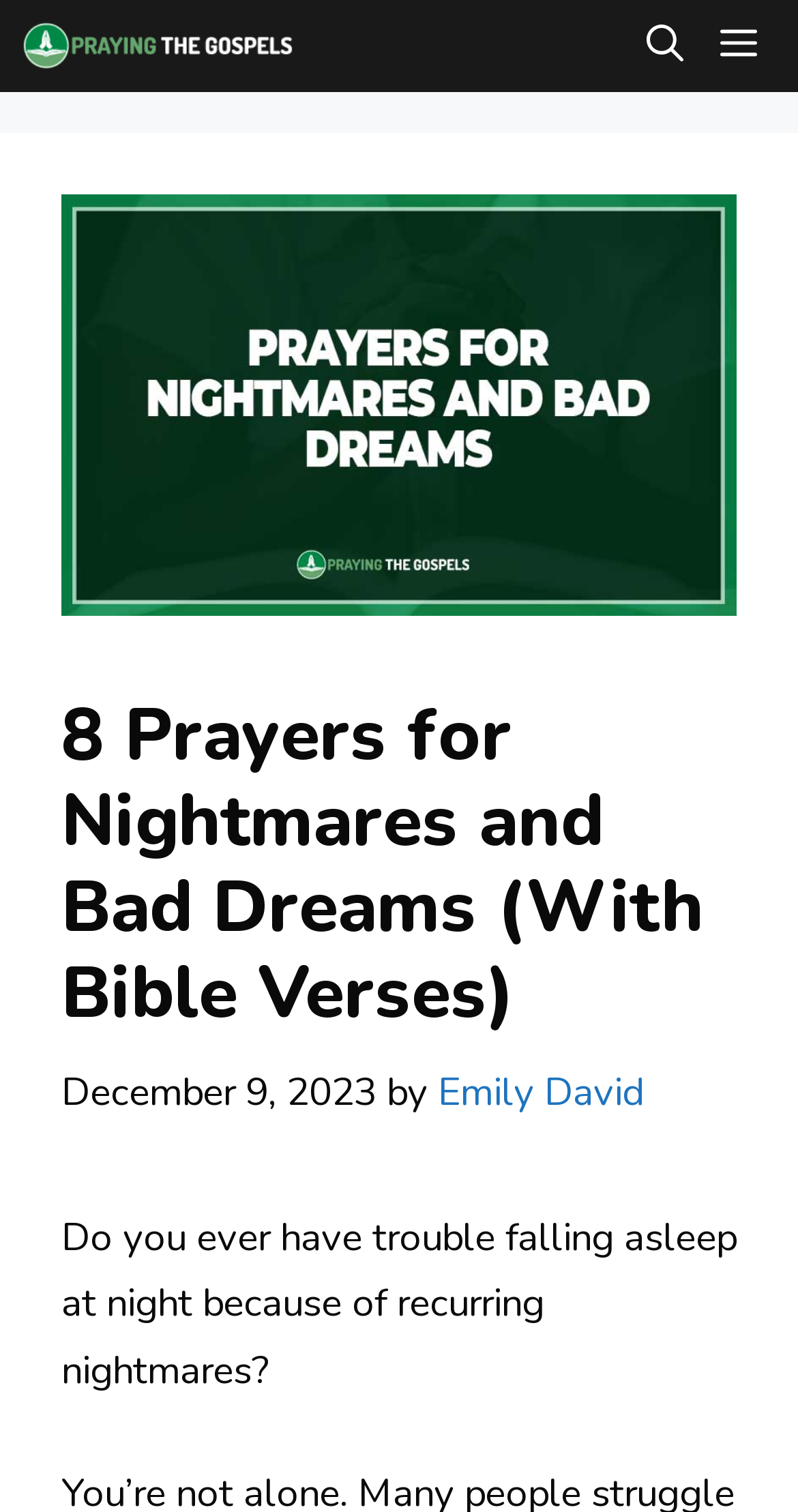Given the webpage screenshot and the description, determine the bounding box coordinates (top-left x, top-left y, bottom-right x, bottom-right y) that define the location of the UI element matching this description: Emily David

[0.549, 0.705, 0.808, 0.74]